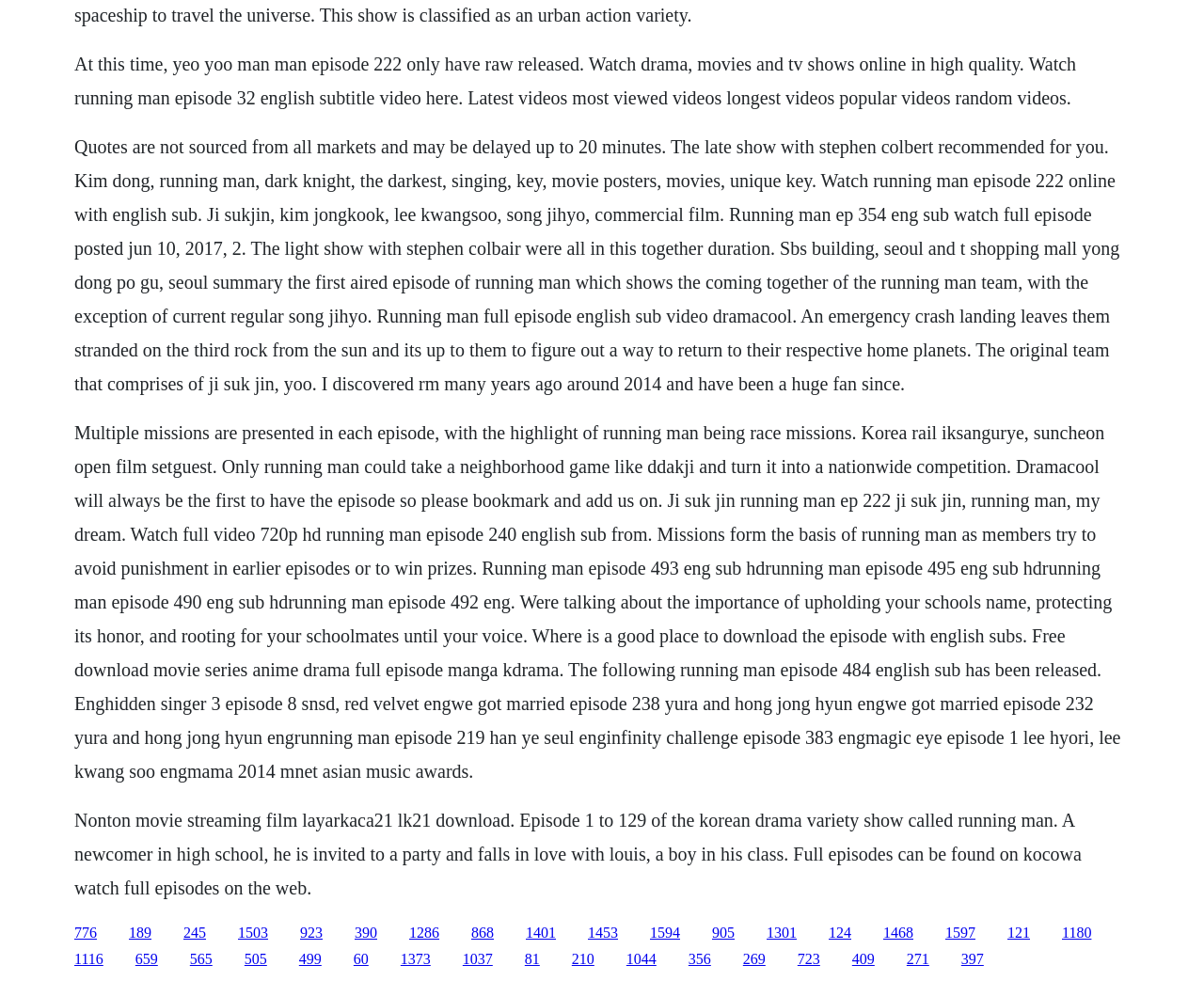Refer to the image and answer the question with as much detail as possible: What is the recommended way to watch full episodes of Running Man?

According to the text content of the webpage, it is recommended to watch full episodes of Running Man on Kocowa, which suggests that this is the preferred platform for watching the show.